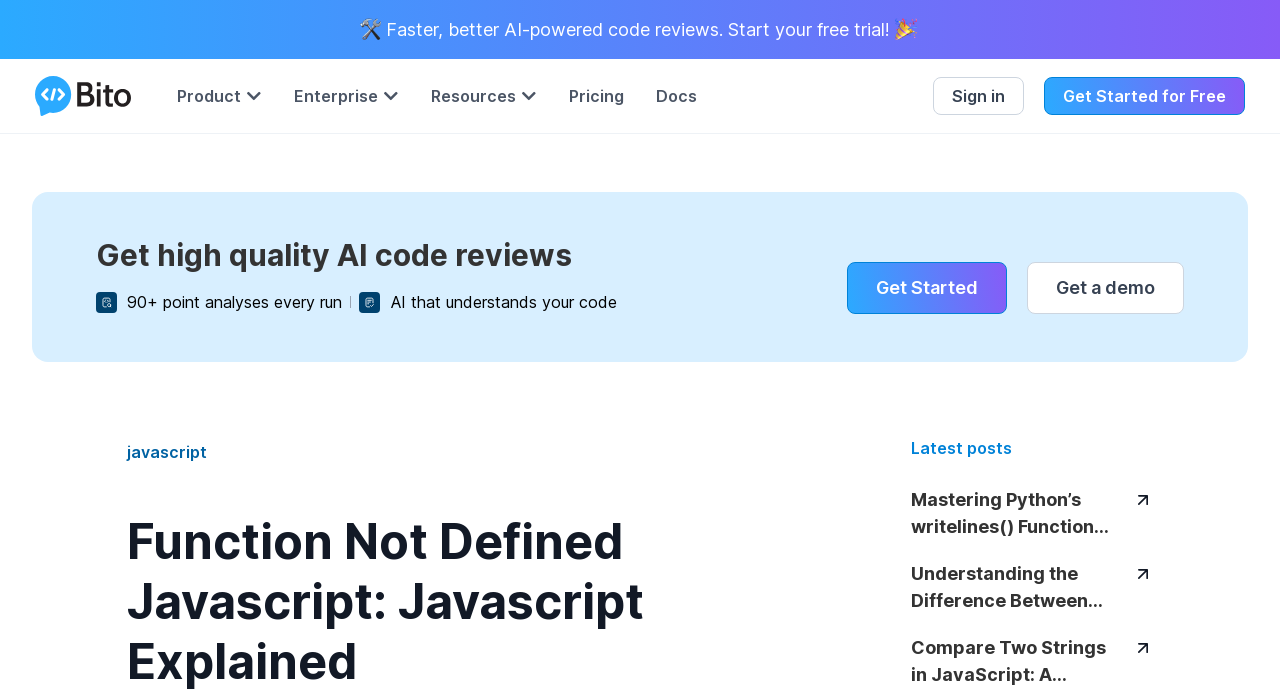Please provide a comprehensive answer to the question based on the screenshot: What is the call-to-action in the top-right corner?

The top-right corner of the webpage contains two links, 'Sign in' and 'Get Started for Free', which suggest that the user can either sign in to an existing account or start using the service for free.